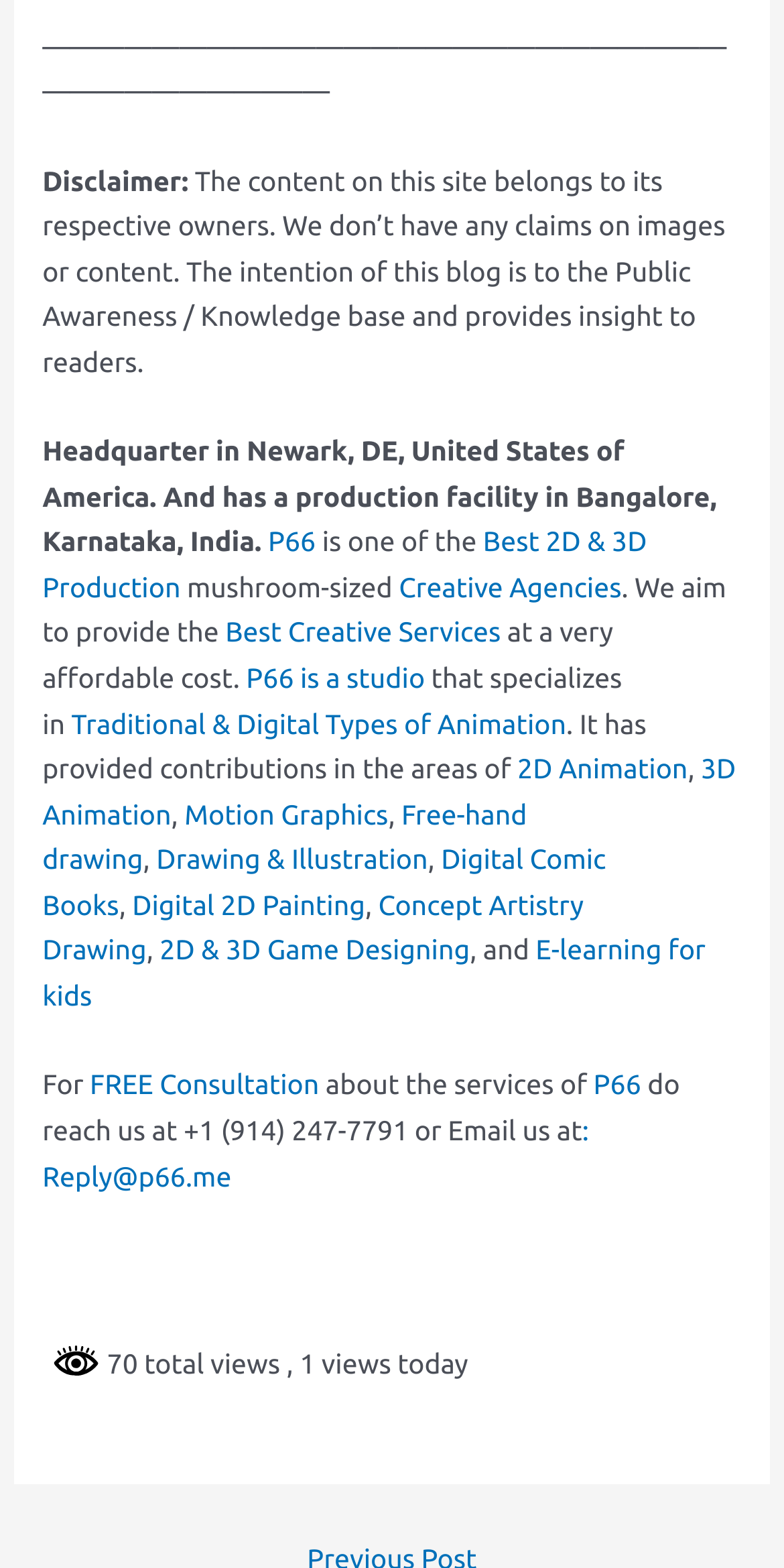What type of animation does P66 specialize in?
Based on the image, answer the question with a single word or brief phrase.

Traditional & Digital Types of Animation